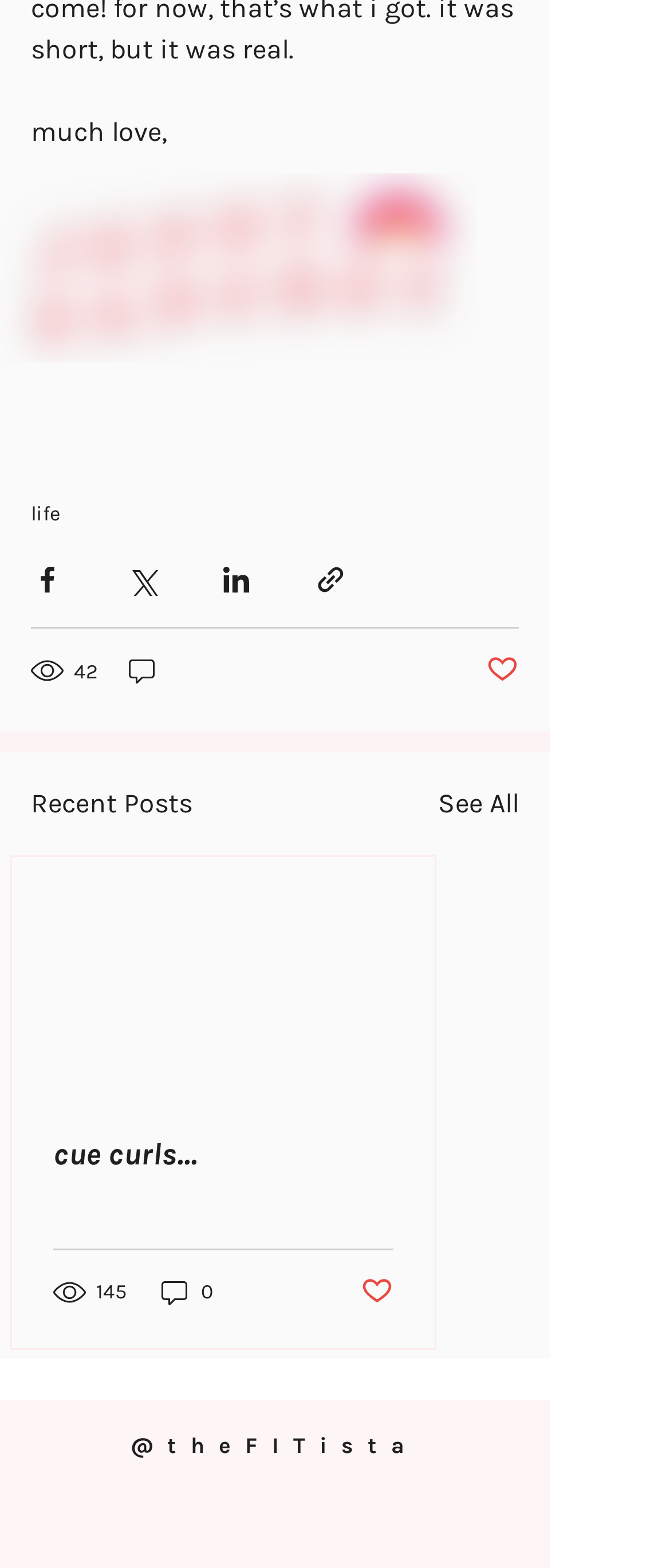Please specify the coordinates of the bounding box for the element that should be clicked to carry out this instruction: "Read the article". The coordinates must be four float numbers between 0 and 1, formatted as [left, top, right, bottom].

[0.018, 0.547, 0.649, 0.86]